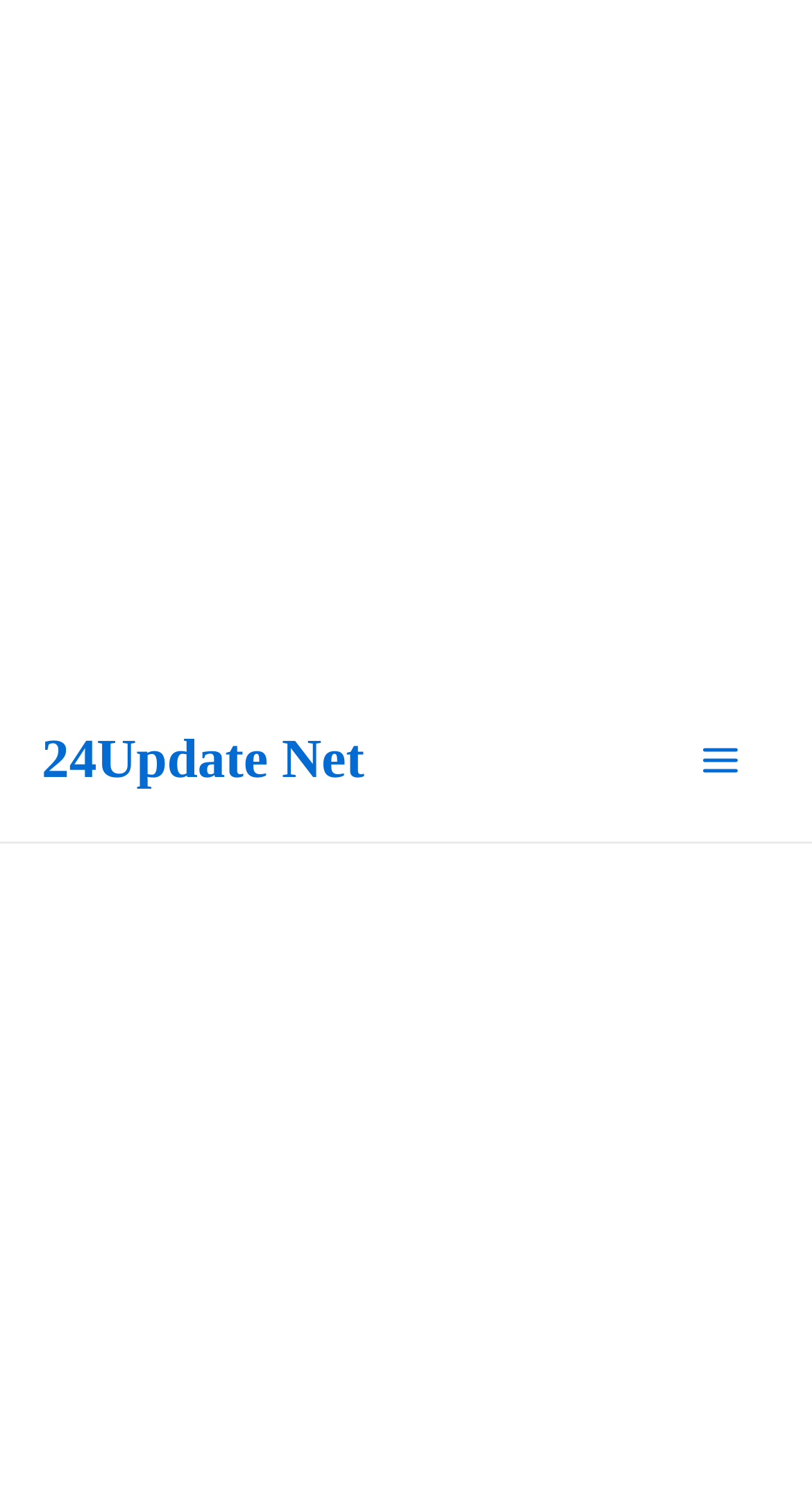From the webpage screenshot, identify the region described by 24Update Net. Provide the bounding box coordinates as (top-left x, top-left y, bottom-right x, bottom-right y), with each value being a floating point number between 0 and 1.

[0.051, 0.488, 0.449, 0.53]